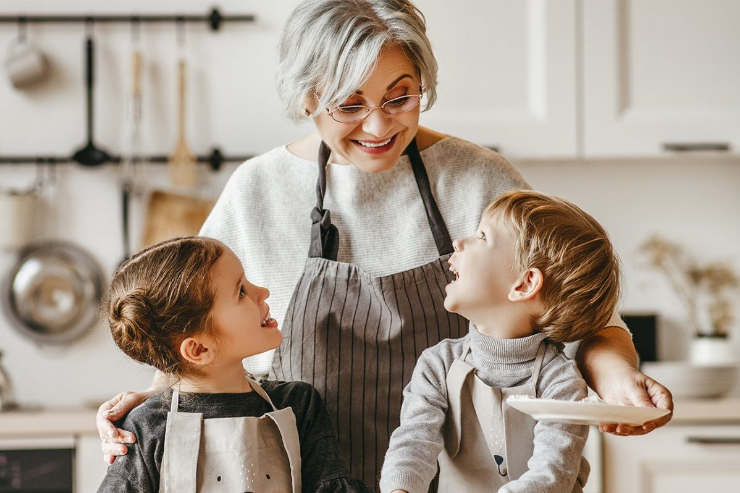What is the grandmother wearing?
Analyze the screenshot and provide a detailed answer to the question.

According to the caption, the grandmother is wearing a 'light sweater and a patterned apron', which suggests that her attire consists of these two items.